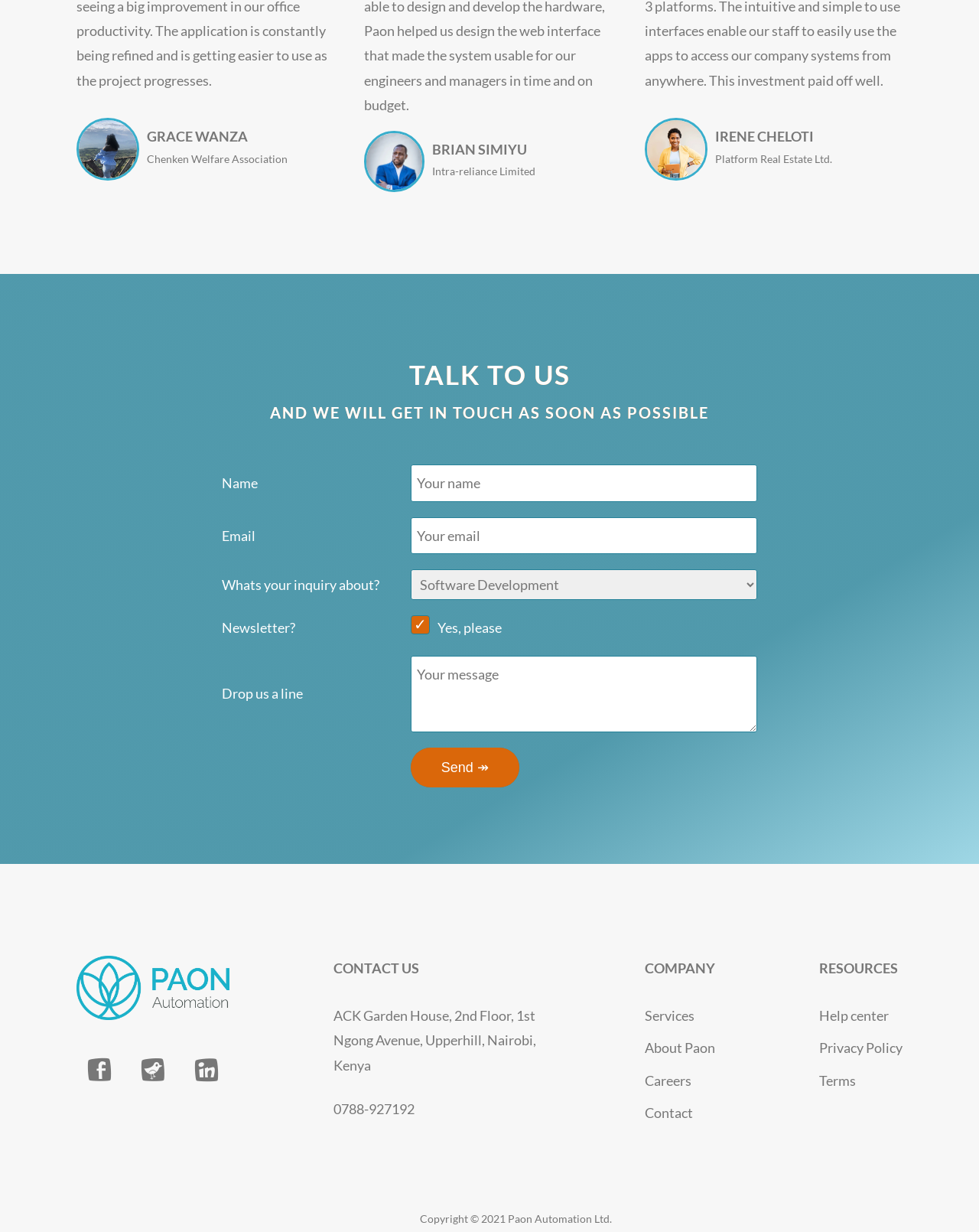Please find the bounding box coordinates of the element that you should click to achieve the following instruction: "Contact us via phone". The coordinates should be presented as four float numbers between 0 and 1: [left, top, right, bottom].

[0.341, 0.893, 0.424, 0.907]